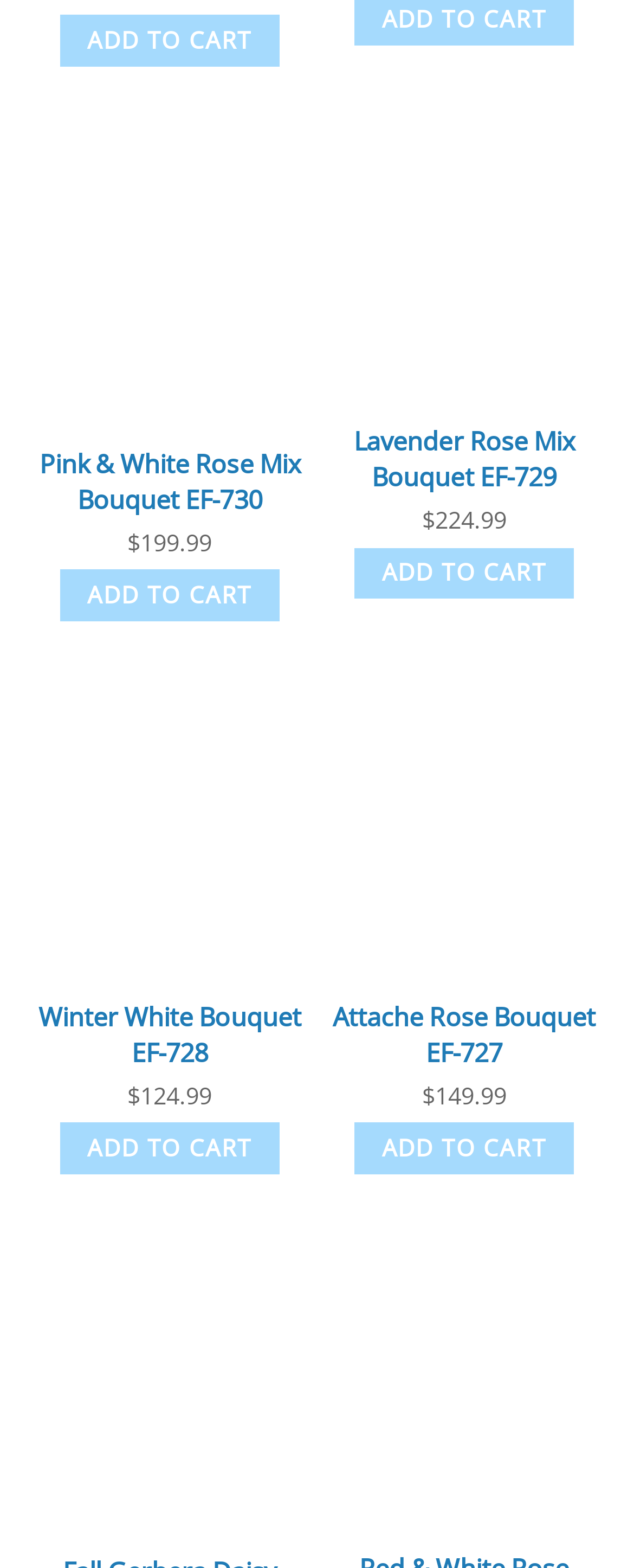Show me the bounding box coordinates of the clickable region to achieve the task as per the instruction: "View Lavender Rose Mix Bouquet EF-729 details".

[0.558, 0.27, 0.906, 0.316]